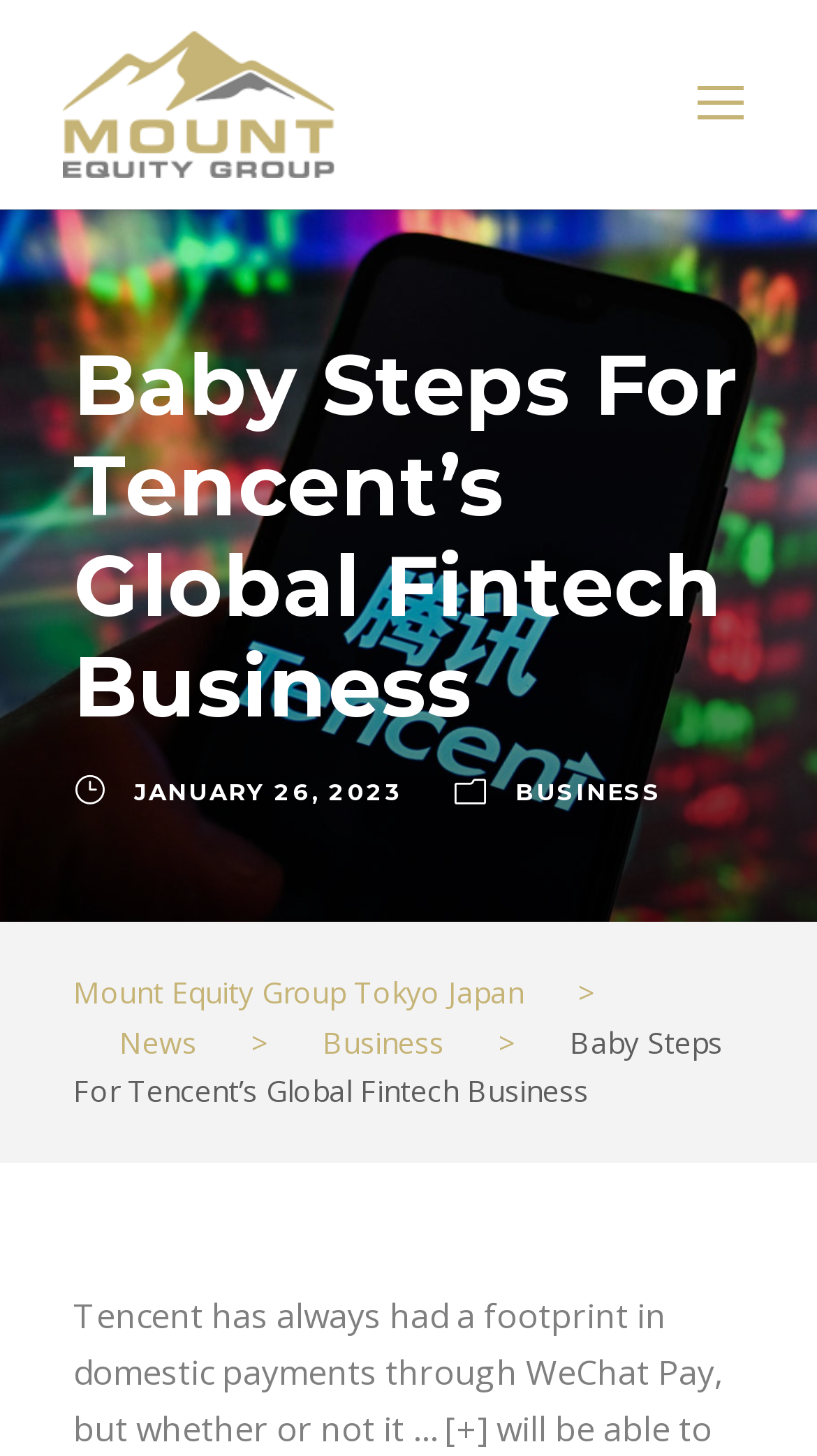How many navigation links are there at the top of the webpage?
Please answer using one word or phrase, based on the screenshot.

2